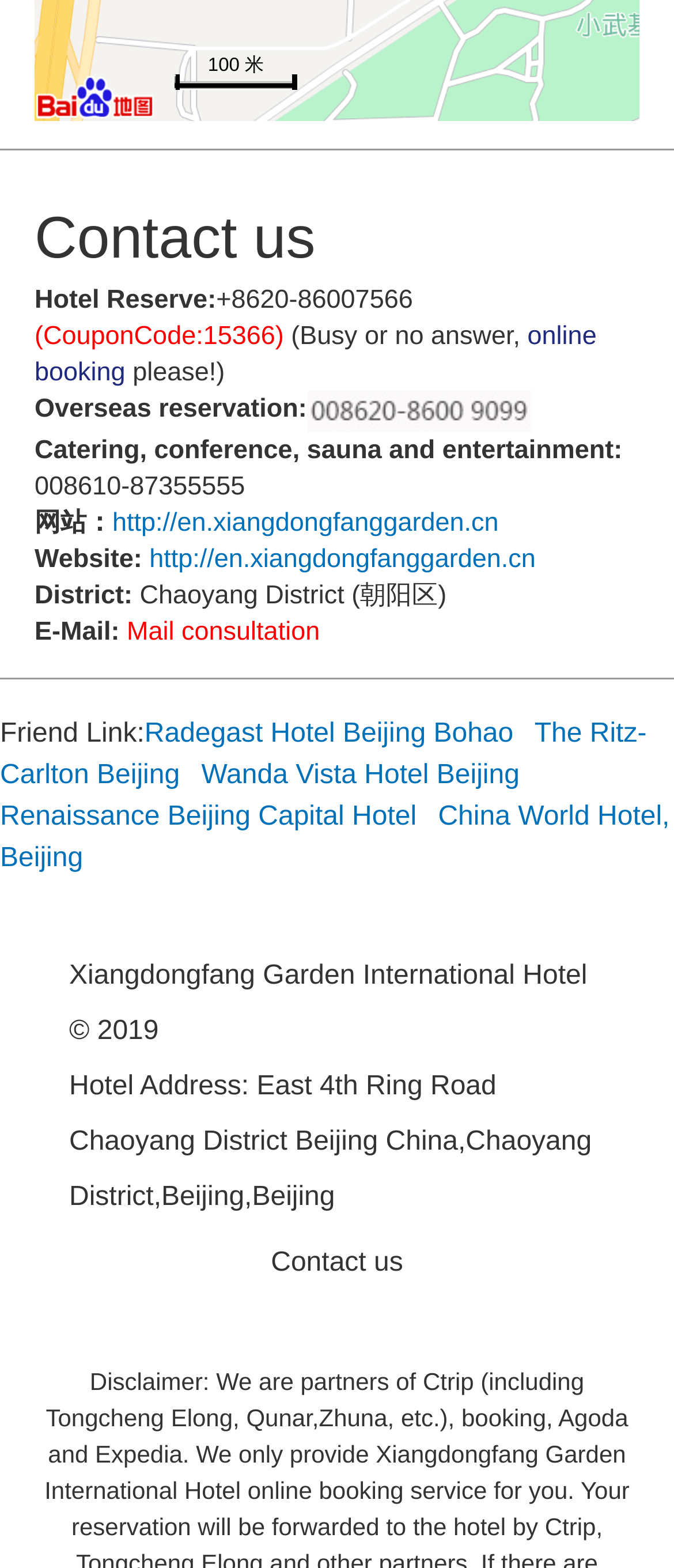Based on the element description Home, identify the bounding box coordinates for the UI element. The coordinates should be in the format (top-left x, top-left y, bottom-right x, bottom-right y) and within the 0 to 1 range.

None